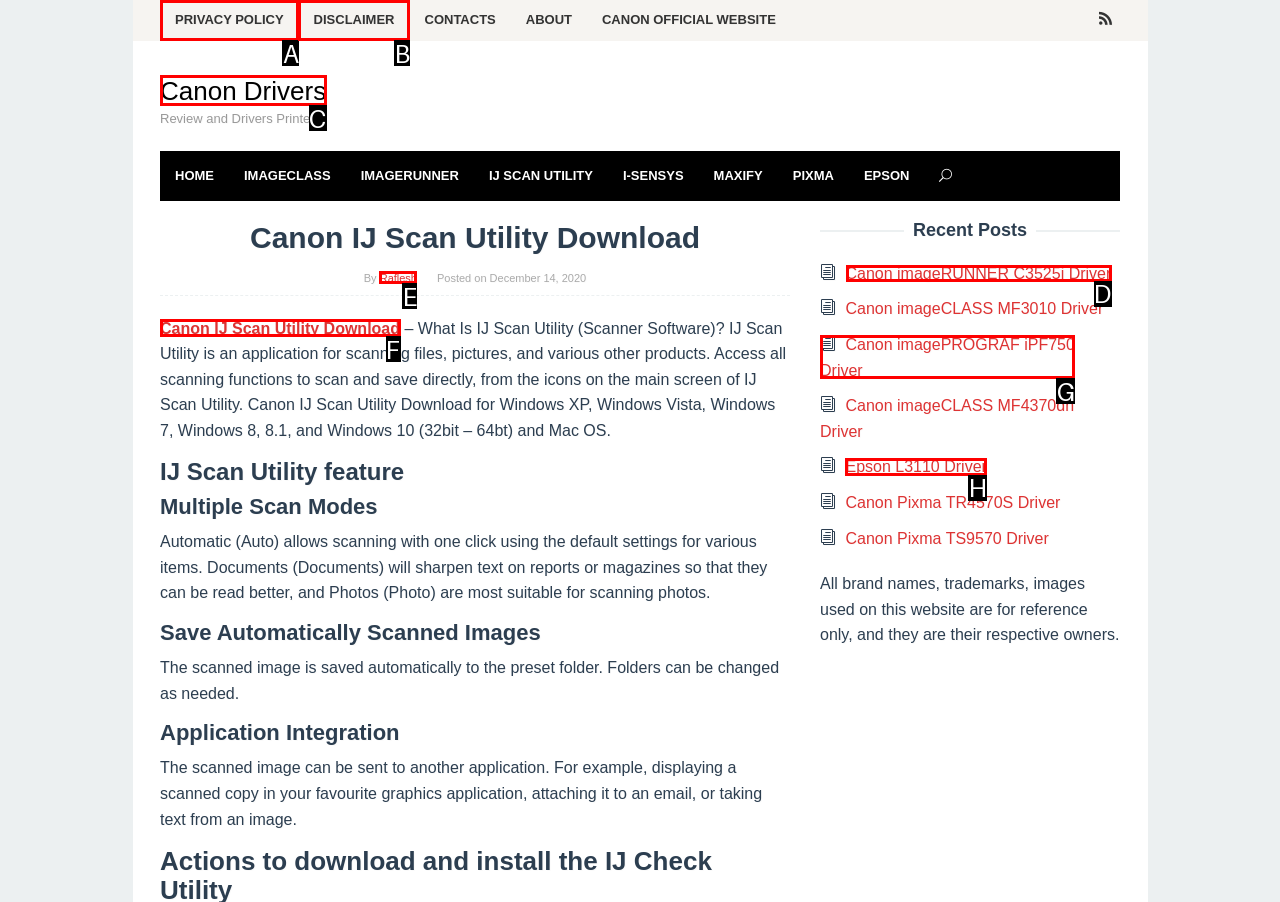Tell me the letter of the correct UI element to click for this instruction: Download the Canon imageRUNNER C3525i Driver. Answer with the letter only.

D